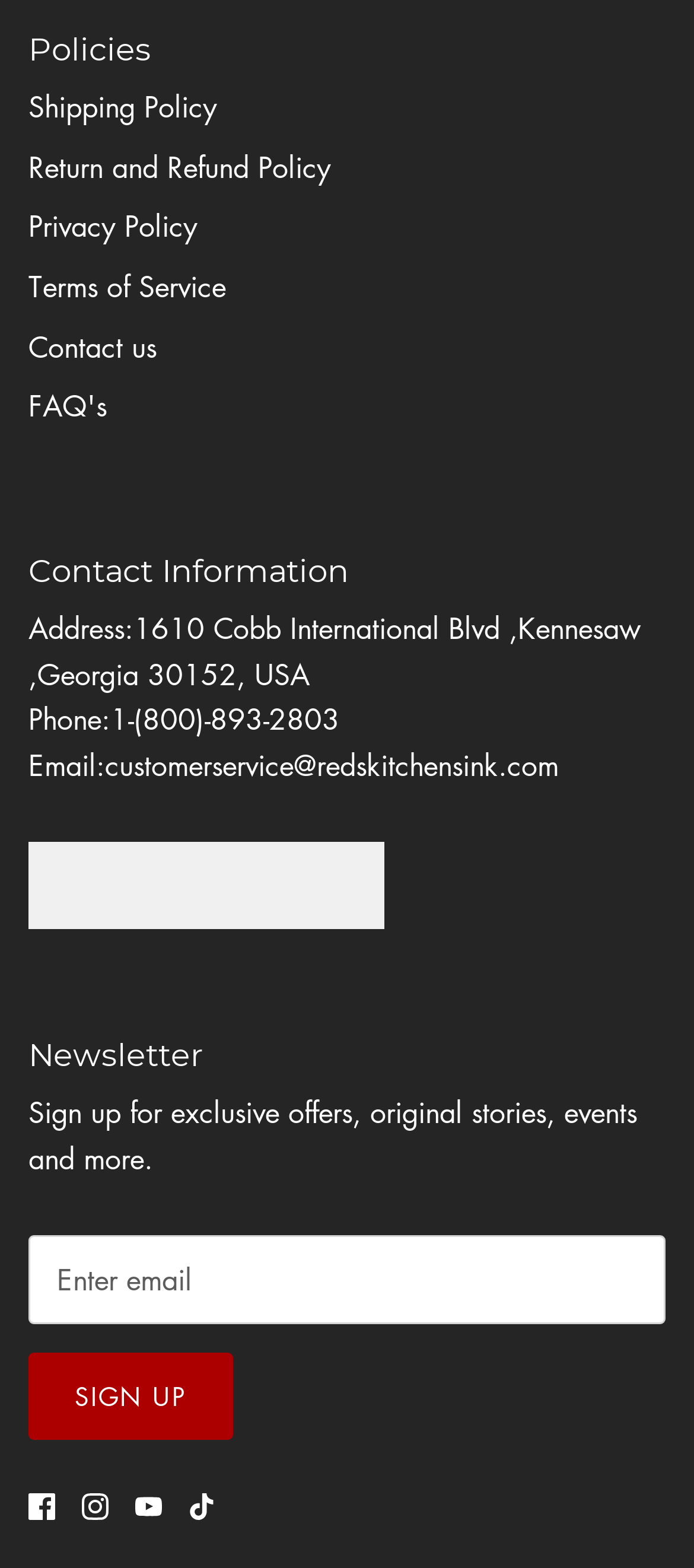Please locate the bounding box coordinates of the element that should be clicked to complete the given instruction: "Click Shipping Policy".

[0.041, 0.075, 0.313, 0.1]